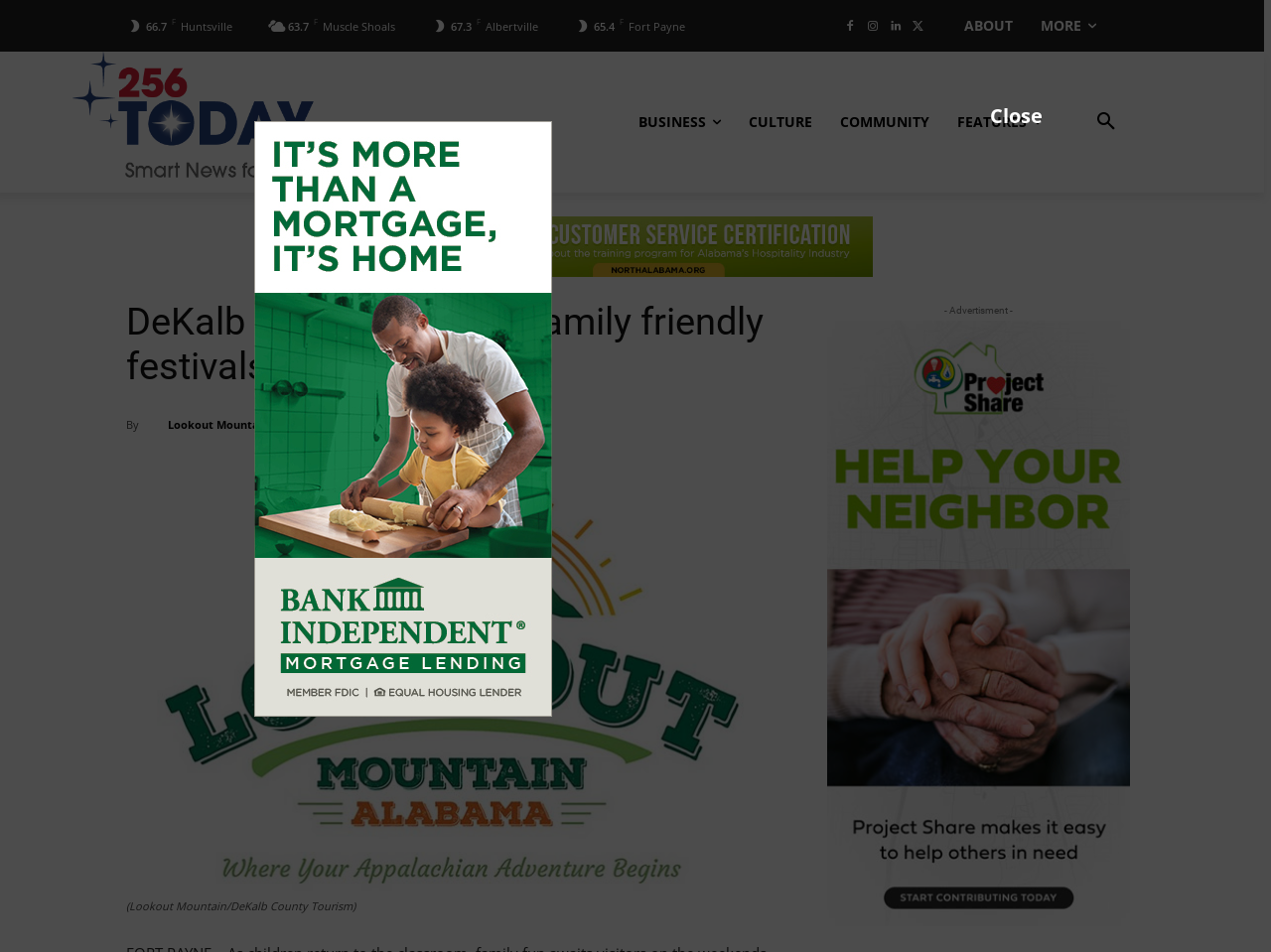Please specify the bounding box coordinates of the element that should be clicked to execute the given instruction: 'Schedule a test'. Ensure the coordinates are four float numbers between 0 and 1, expressed as [left, top, right, bottom].

None